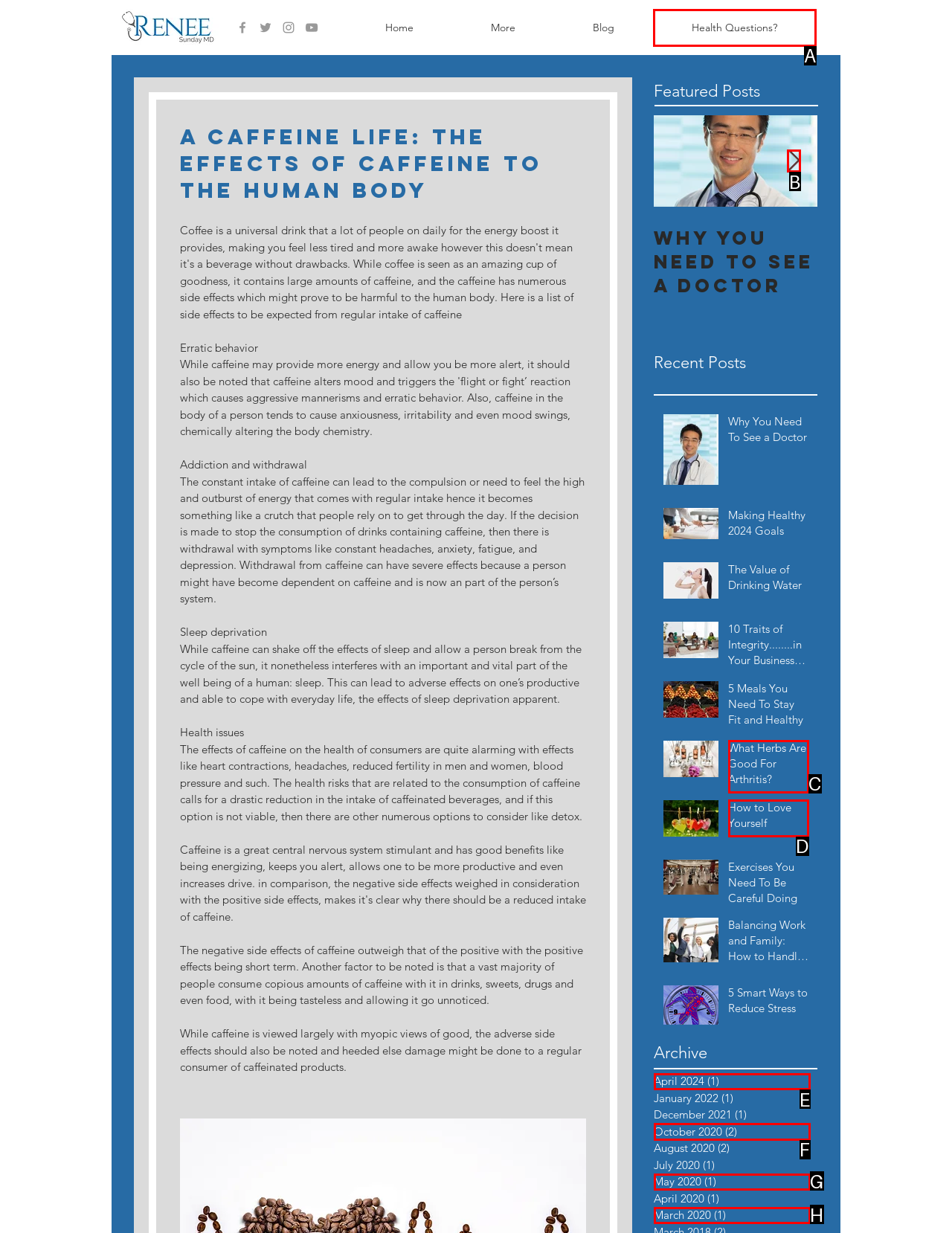Examine the description: How to Love Yourself and indicate the best matching option by providing its letter directly from the choices.

D